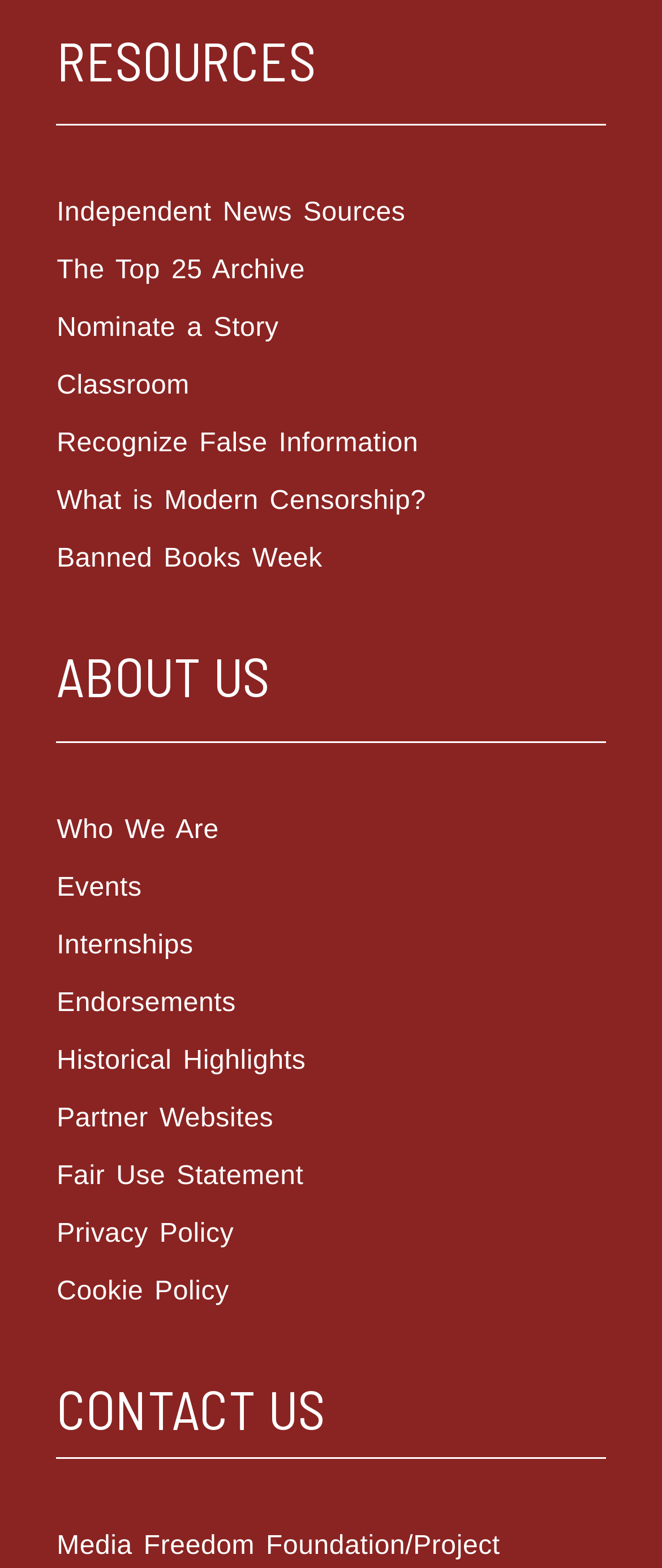Determine the bounding box coordinates for the area that needs to be clicked to fulfill this task: "Click on the link to learn about Mendocino Purps Cannabis". The coordinates must be given as four float numbers between 0 and 1, i.e., [left, top, right, bottom].

None